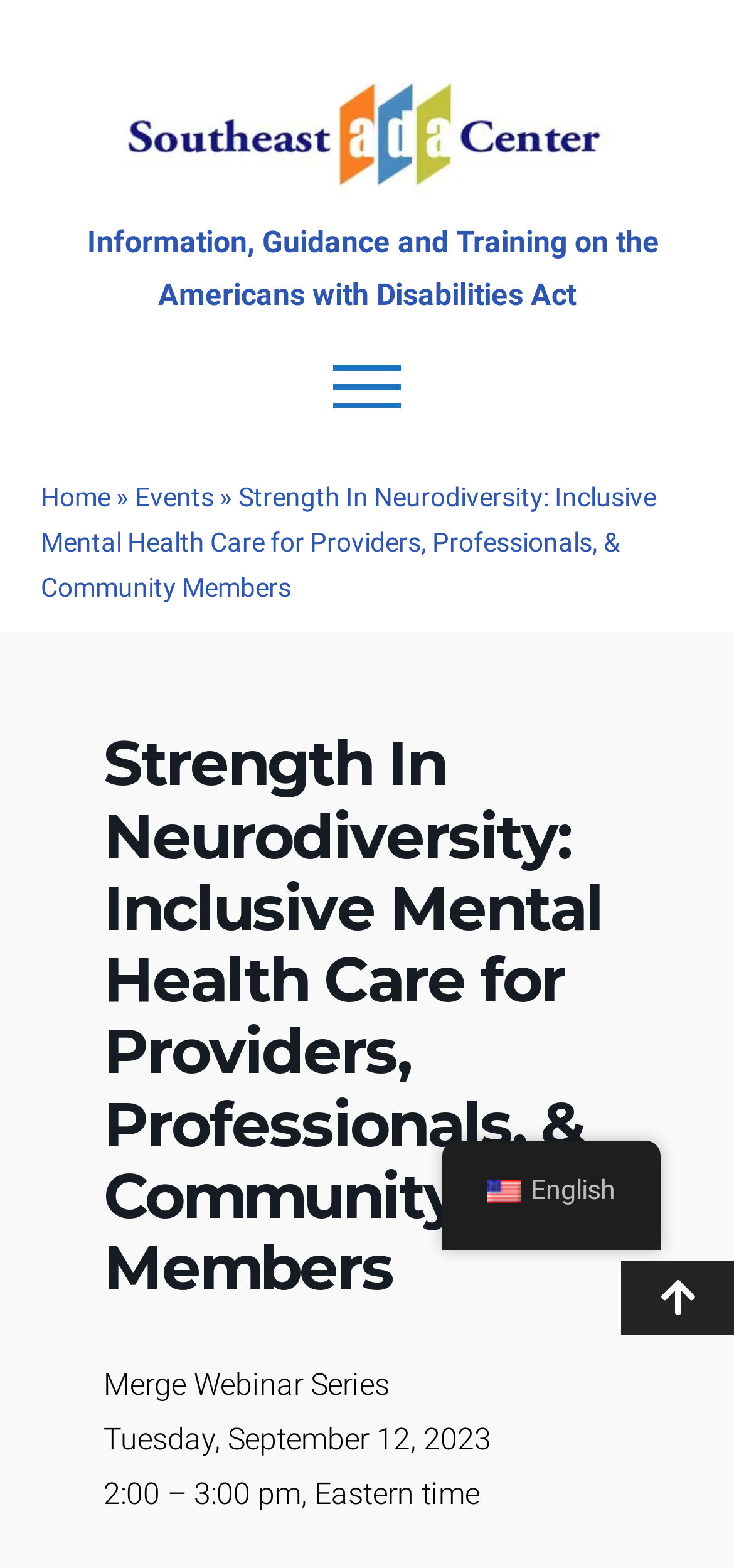Elaborate on the webpage's design and content in a detailed caption.

This webpage is about the Southeast ADA Center, which provides information, guidance, and training on the Americans with Disabilities Act. At the top left corner, there is a logo of the Southeast ADA Center, accompanied by a link to the center's homepage. Below the logo, there is a static text describing the center's purpose.

On the top right corner, there is a menu button that can be expanded to reveal a list of links, including social media platforms, contact information, and a search bar. The search bar is accompanied by a magnifying glass icon and a placeholder text "Search for:".

The main content of the webpage is divided into several sections. The first section appears to be a promotional banner for a webinar series, titled "Strength In Neurodiversity: Inclusive Mental Health Care for Providers, Professionals, & Community Members". The banner includes the title, date, and time of the webinar, as well as a brief description.

Below the banner, there are several links to different sections of the website, including "Home", "Events", "News", "Resources", and "Training". Some of these links have dropdown menus that can be expanded to reveal more links.

On the right side of the webpage, there are several links to additional resources, including a newsletter, a state resource network, and a glossary of terms. There are also links to videos, court decisions, and disability issues.

At the bottom of the webpage, there is a link to contact the Southeast ADA Center, as well as a button to scroll to the top of the page. There is also a language selection link, which allows users to switch to Spanish.